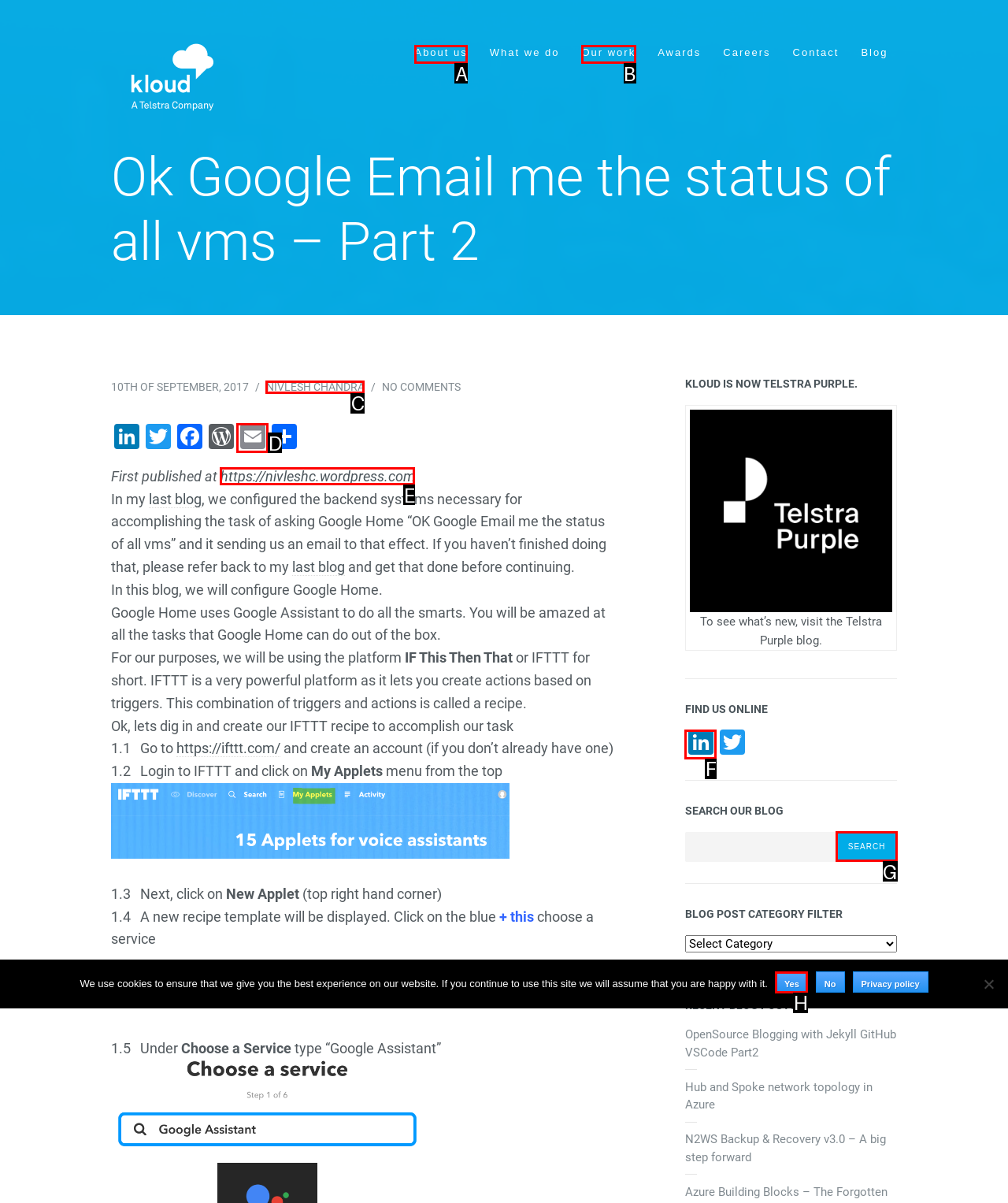Pick the option that corresponds to: parent_node: Search name="submit" value="Search"
Provide the letter of the correct choice.

G